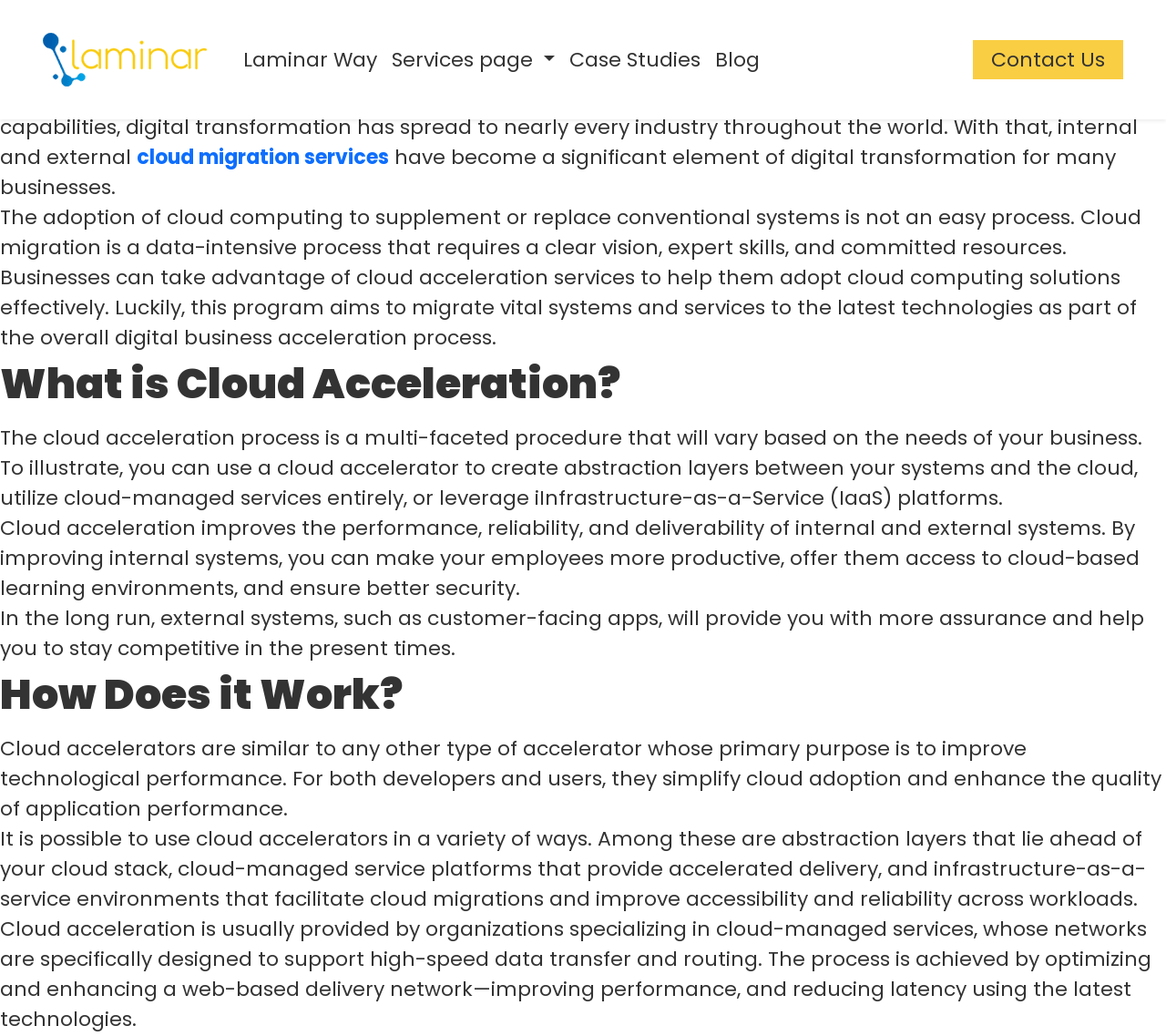For the following element description, predict the bounding box coordinates in the format (top-left x, top-left y, bottom-right x, bottom-right y). All values should be floating point numbers between 0 and 1. Description: Blog

[0.607, 0.039, 0.658, 0.077]